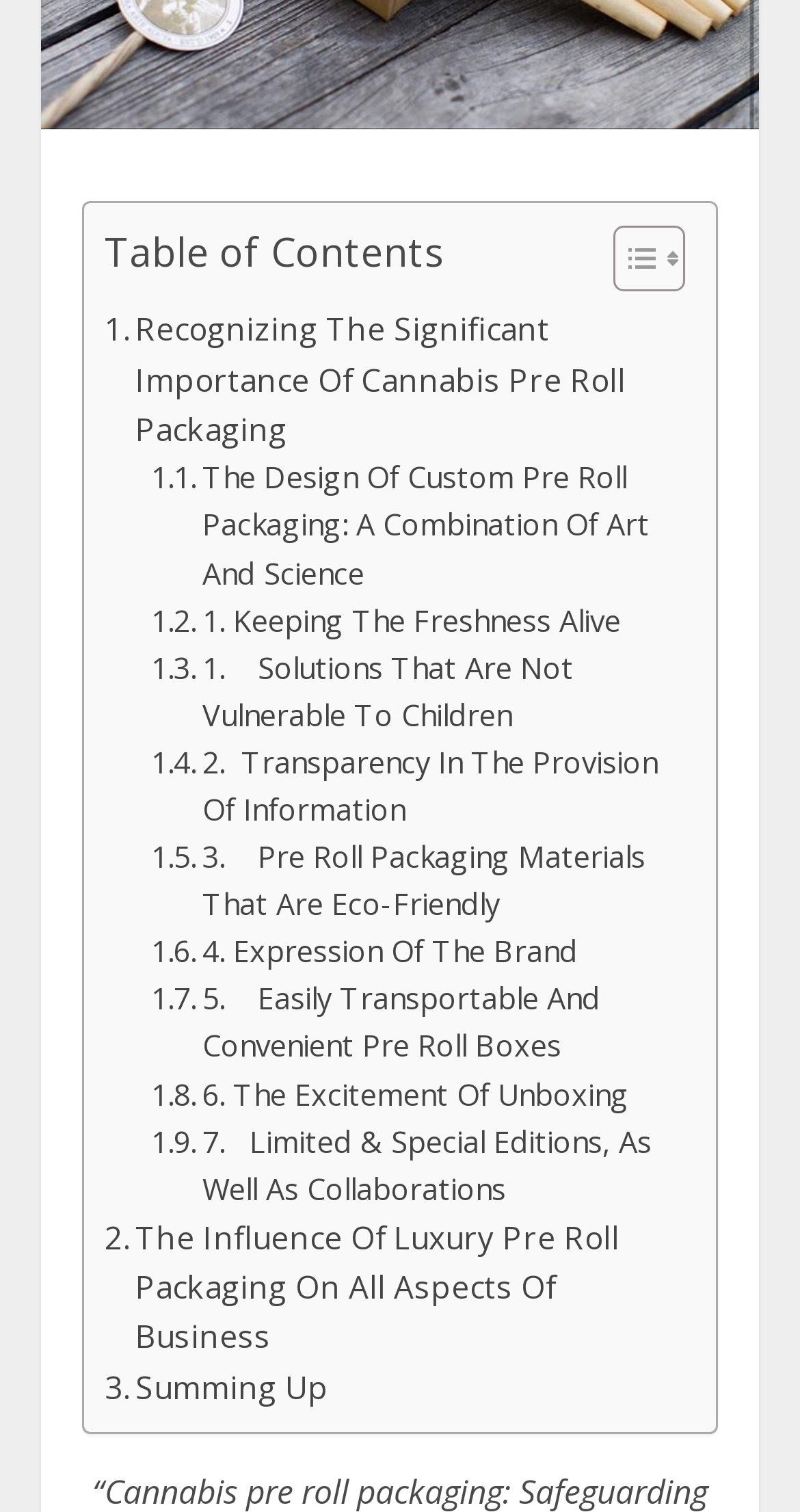Provide a single word or phrase to answer the given question: 
Are there any images on the webpage?

Yes